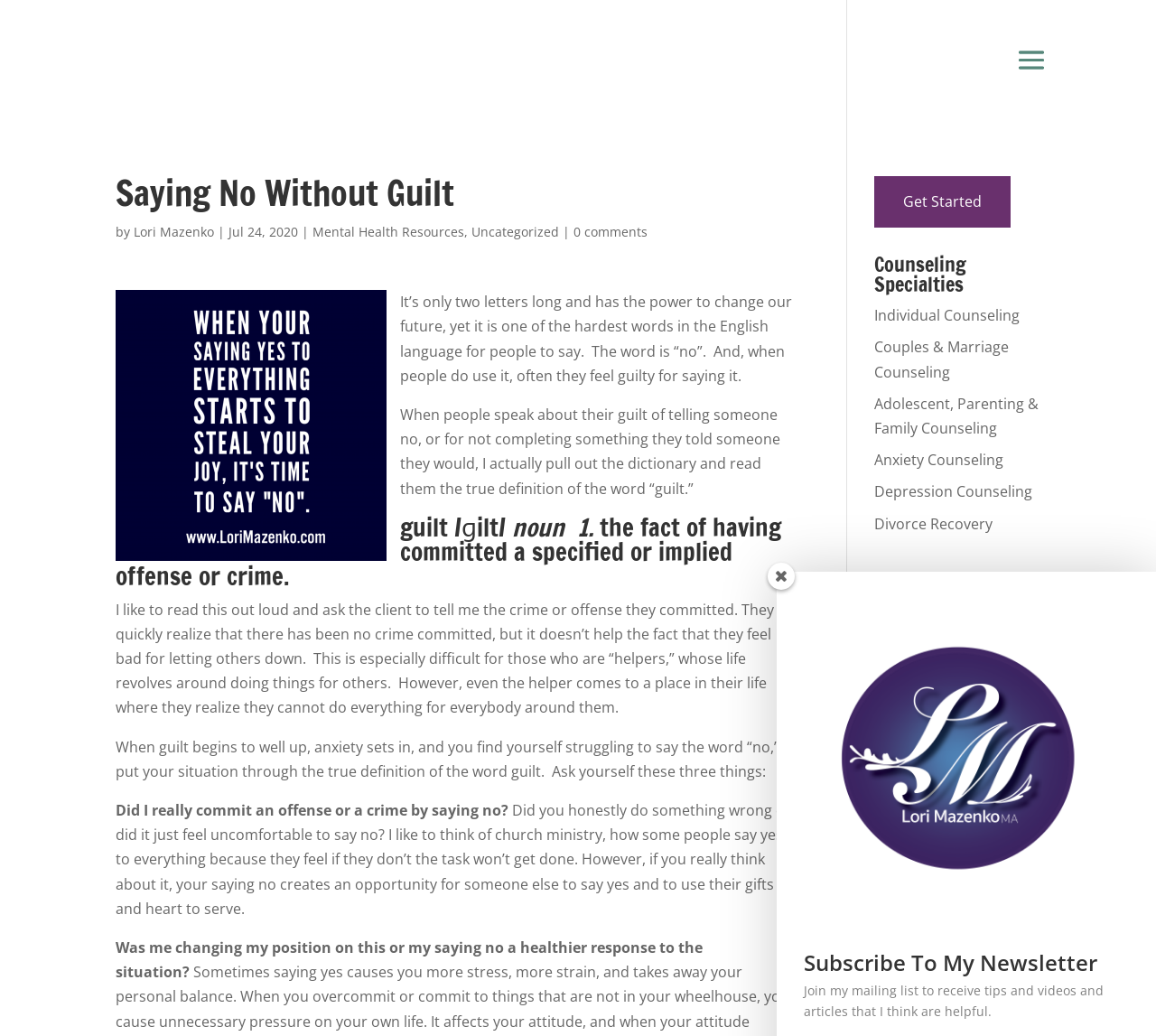Identify the coordinates of the bounding box for the element that must be clicked to accomplish the instruction: "Explore 'Anxiety Counseling'".

[0.756, 0.434, 0.868, 0.453]